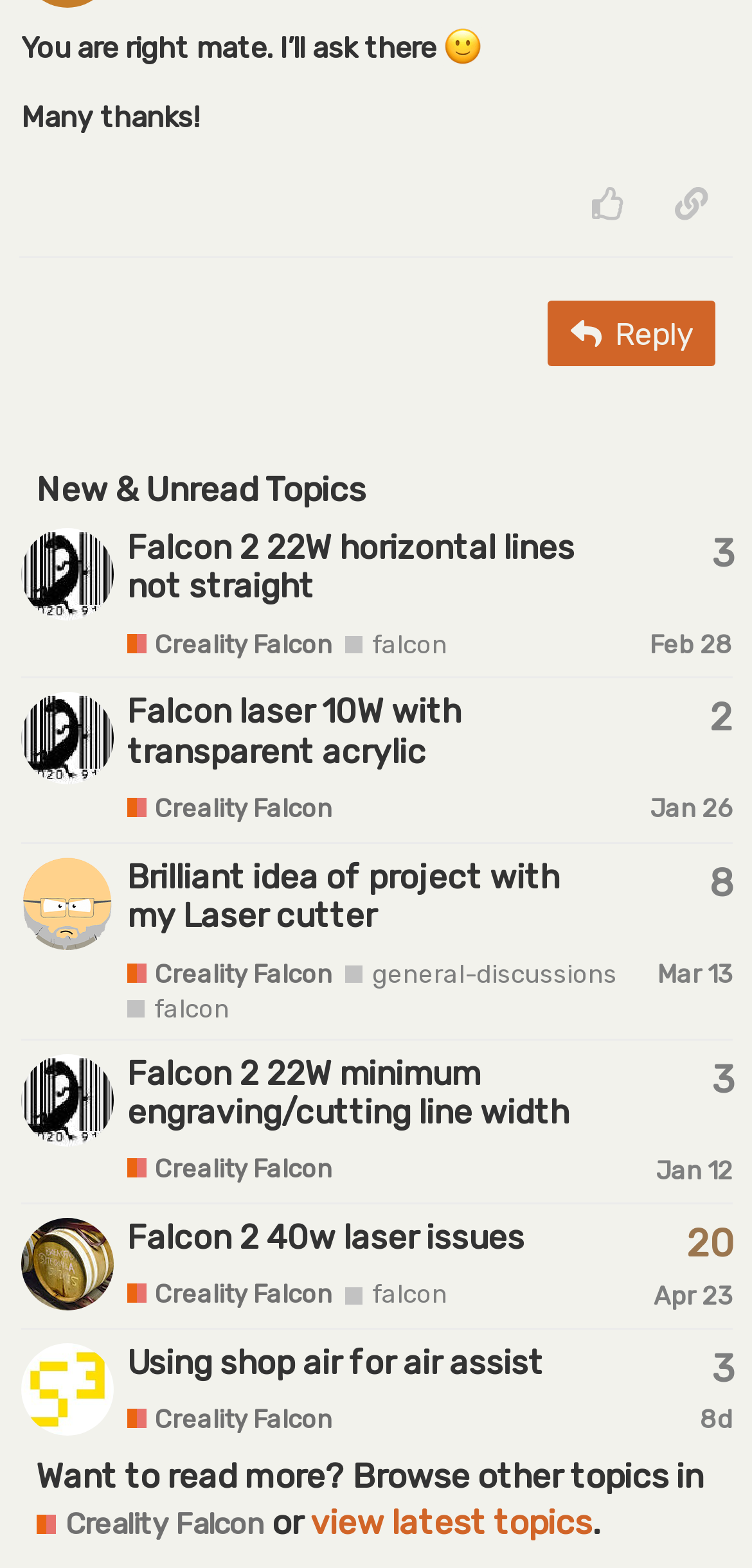Provide the bounding box for the UI element matching this description: "3".

[0.946, 0.341, 0.974, 0.366]